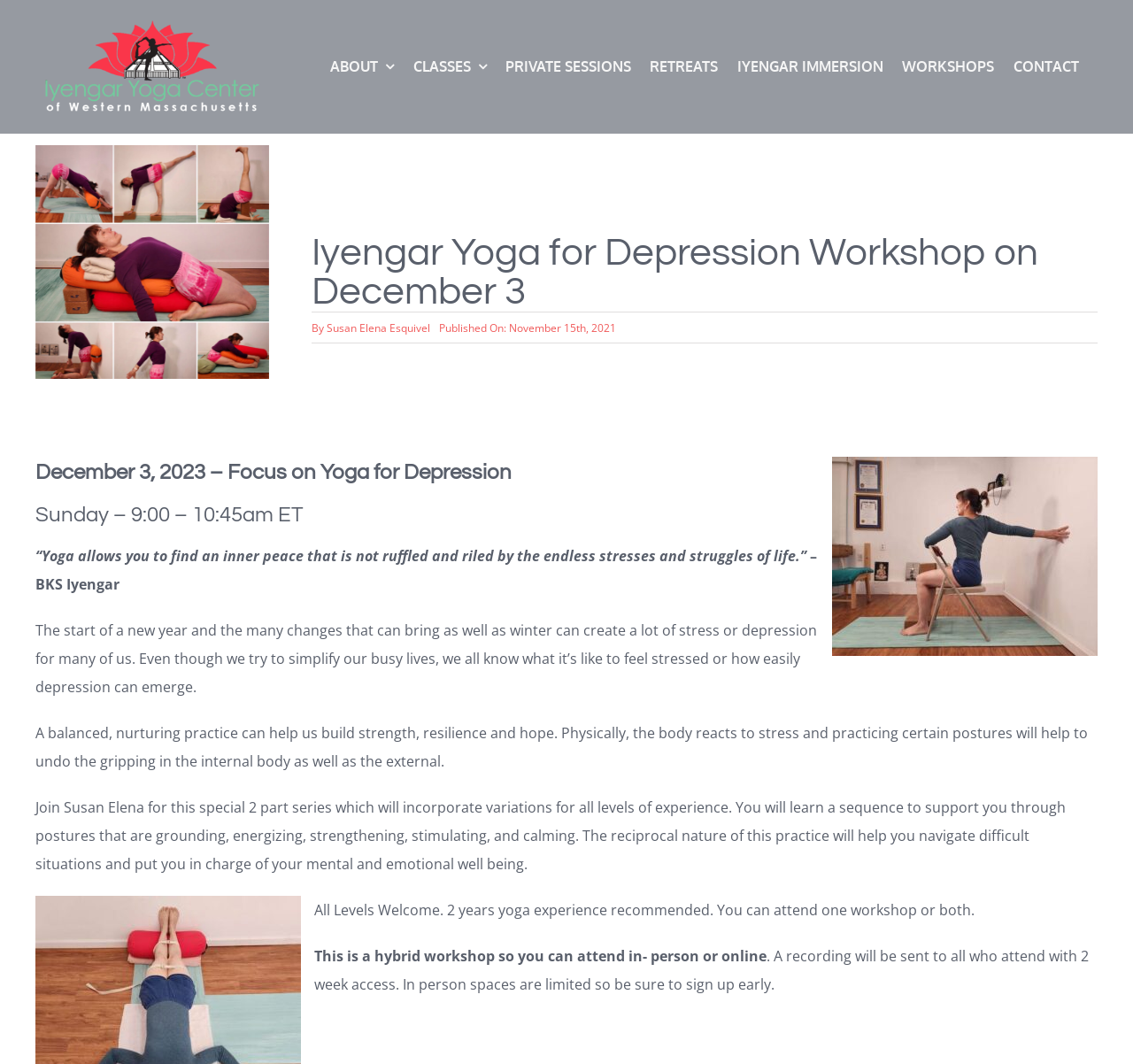Locate the bounding box coordinates of the element's region that should be clicked to carry out the following instruction: "Learn about the Iyengar Yoga for Depression Workshop". The coordinates need to be four float numbers between 0 and 1, i.e., [left, top, right, bottom].

[0.031, 0.429, 0.969, 0.459]